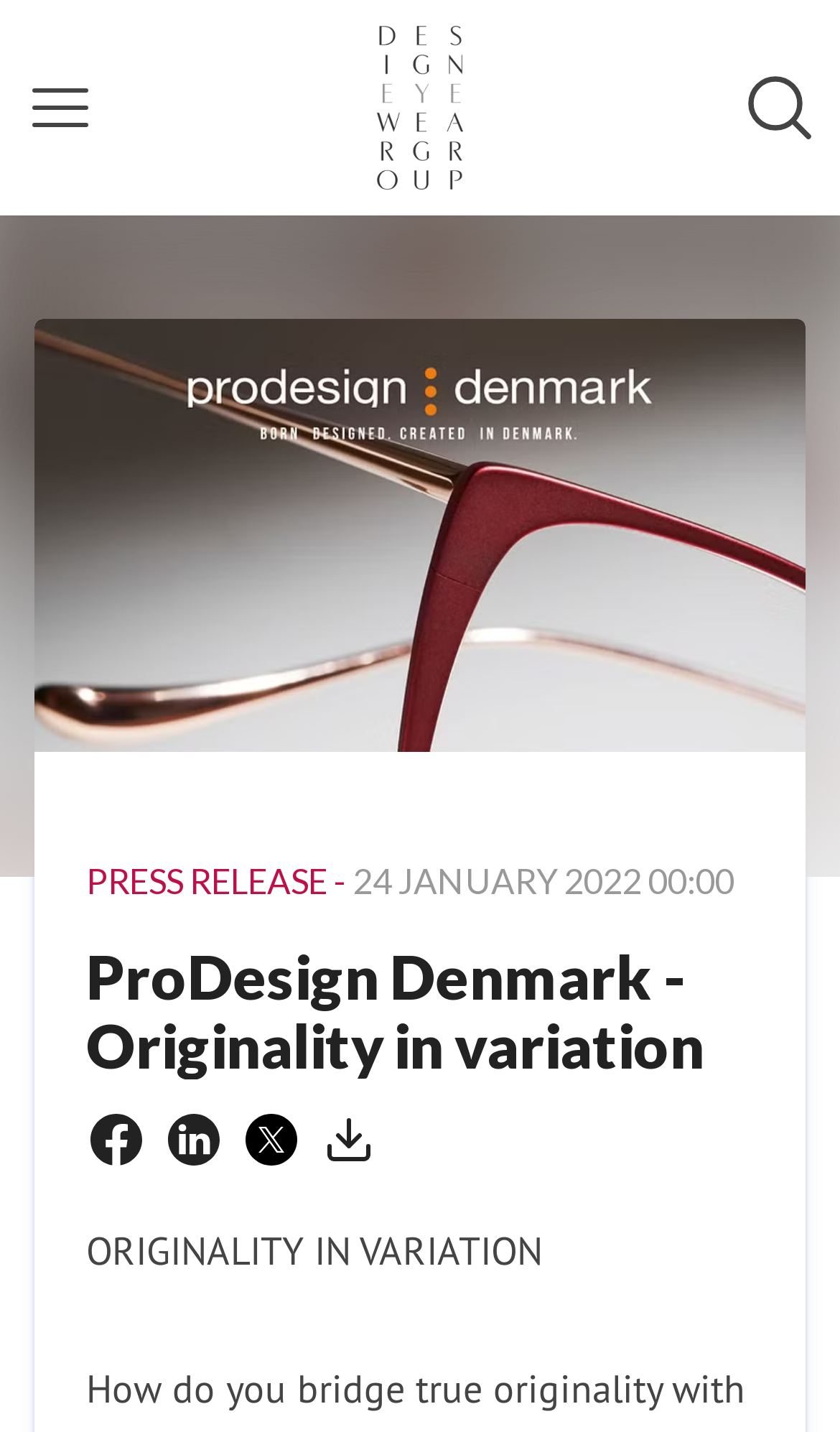Determine the bounding box coordinates of the clickable region to follow the instruction: "Follow Design Eyewear Group".

[0.39, 0.505, 0.61, 0.575]